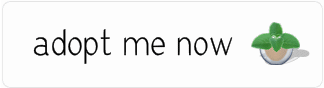Describe all the elements in the image with great detail.

The image features a button reading "adopt me now," accompanied by a small illustration of a plant. This button likely serves as a call to action, encouraging users to engage in the adoption of a plant, pet, or related cause, emphasizing themes of care and responsibility. The design combines a friendly font with the appealing visual of greenery, creating an inviting atmosphere for those interested in supporting environmental or animal welfare initiatives.